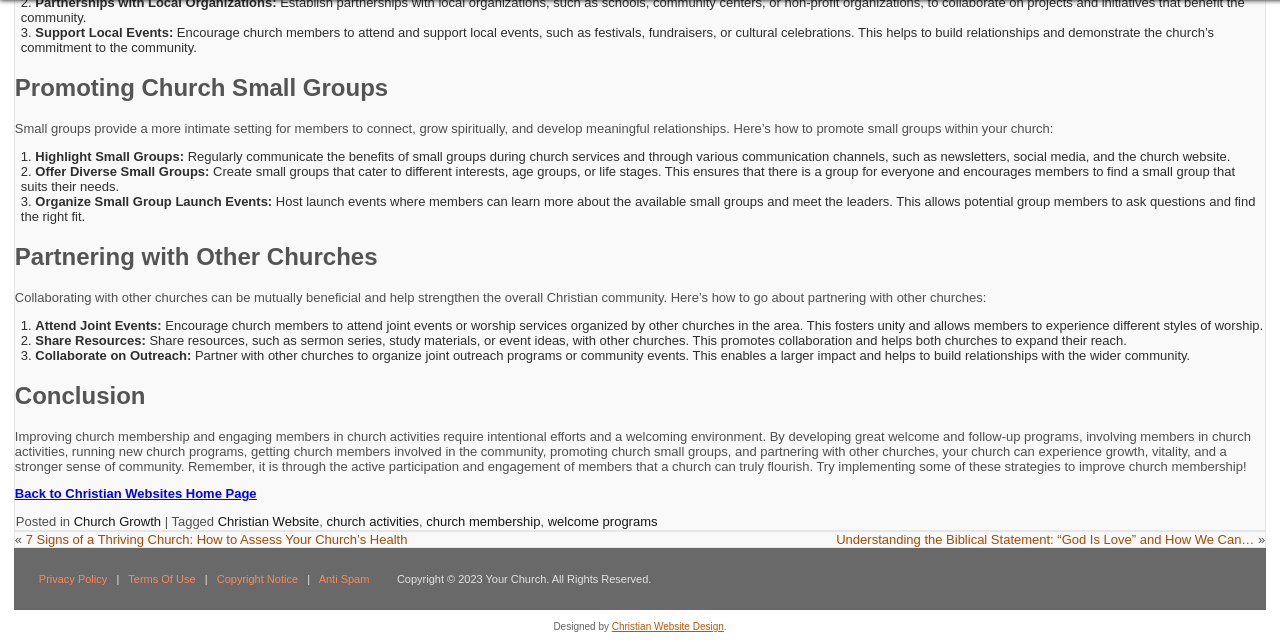Answer the question with a single word or phrase: 
What is the benefit of involving church members in community events?

To build relationships